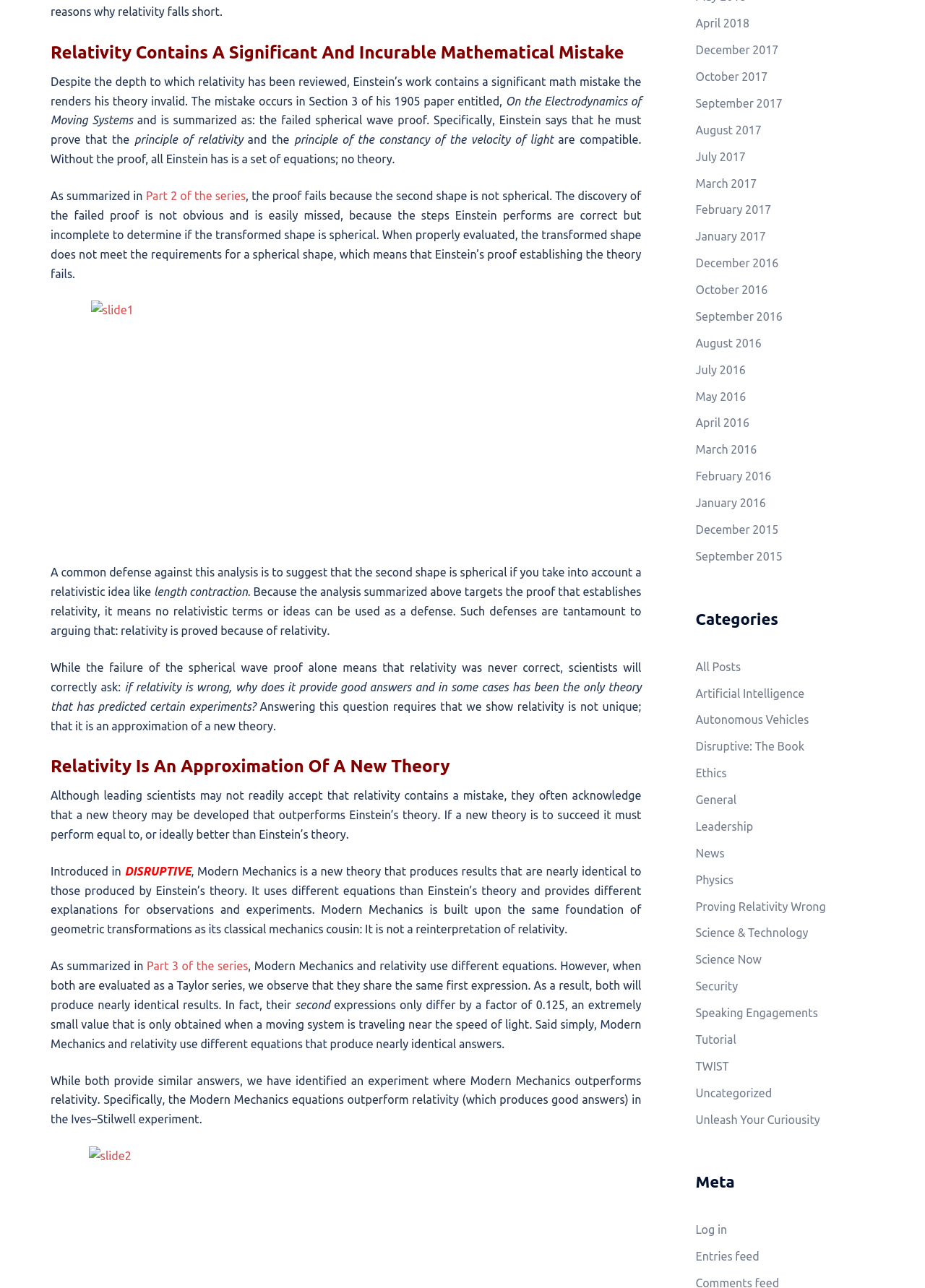How many links are there in the 'Categories' section?
Please use the image to provide a one-word or short phrase answer.

20